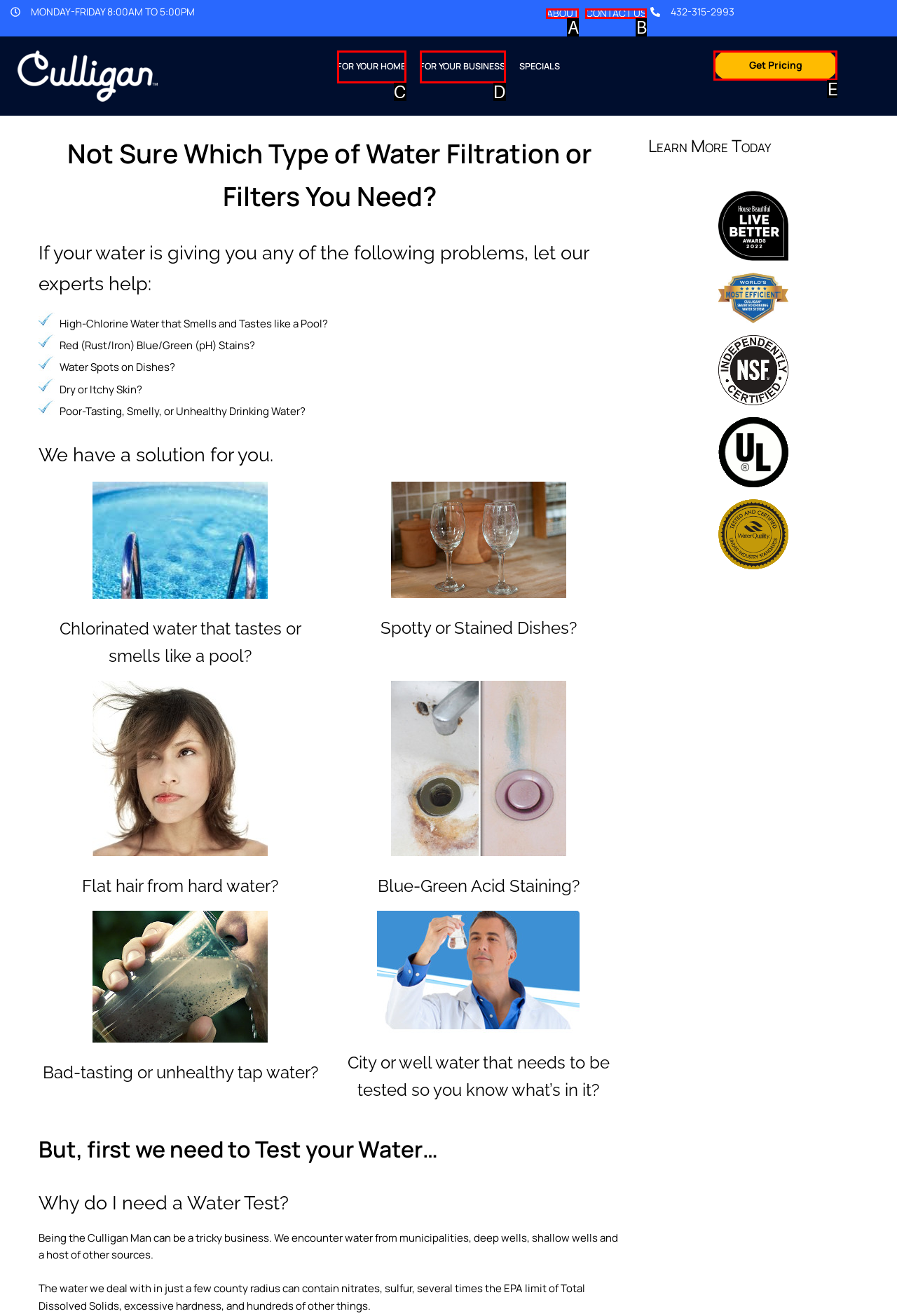Find the HTML element that corresponds to the description: For Your Home. Indicate your selection by the letter of the appropriate option.

C